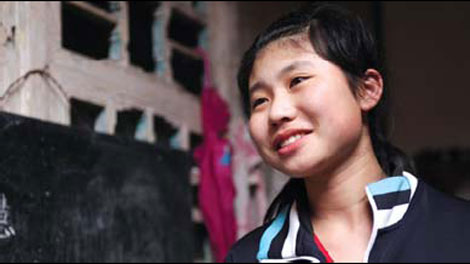What dynasty is mentioned in the caption?
Please look at the screenshot and answer in one word or a short phrase.

Qing Dynasty